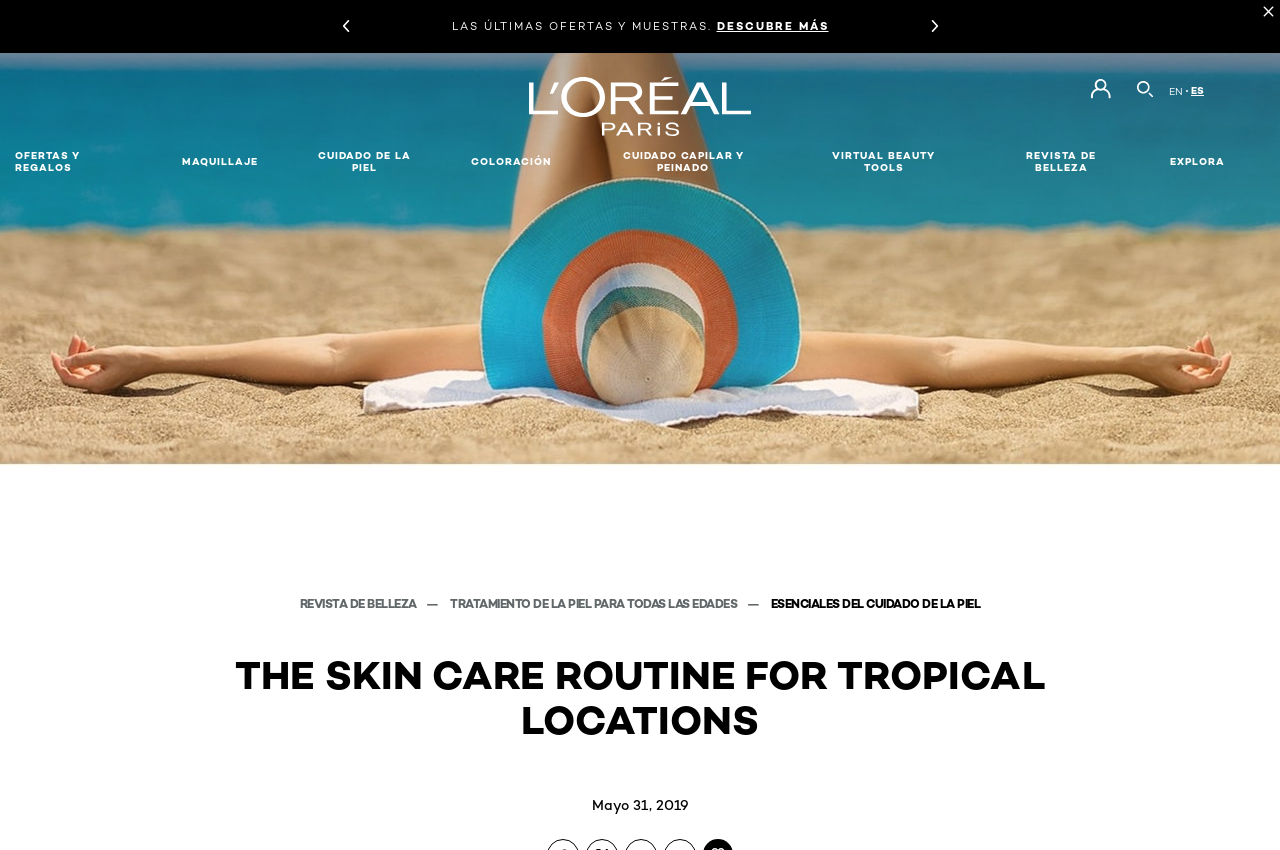Use a single word or phrase to answer this question: 
What is the brand of the website?

L'Oréal Paris